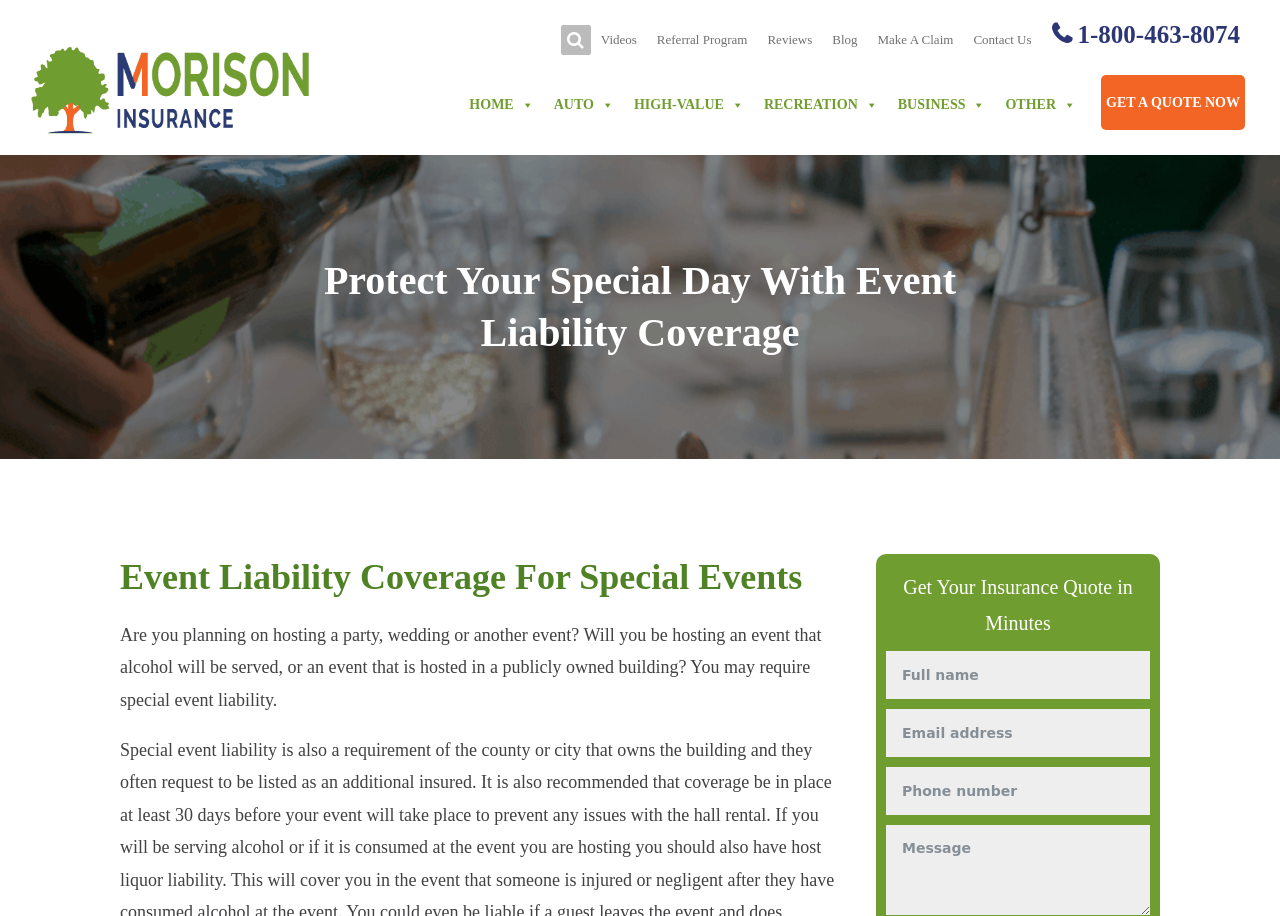Answer the following inquiry with a single word or phrase:
What is the phone number to contact for more information?

1-800-463-8074